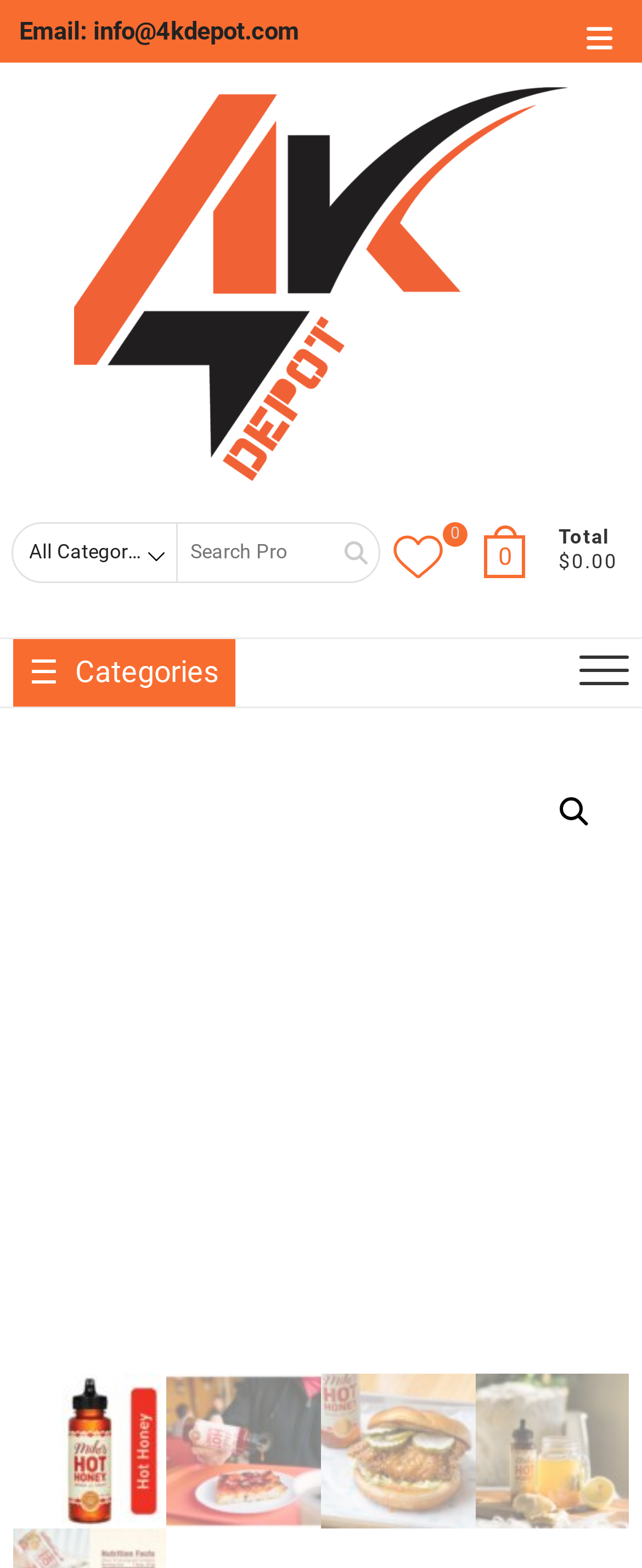Determine the bounding box coordinates of the clickable element necessary to fulfill the instruction: "Open topbar menu". Provide the coordinates as four float numbers within the 0 to 1 range, i.e., [left, top, right, bottom].

[0.913, 0.005, 0.954, 0.046]